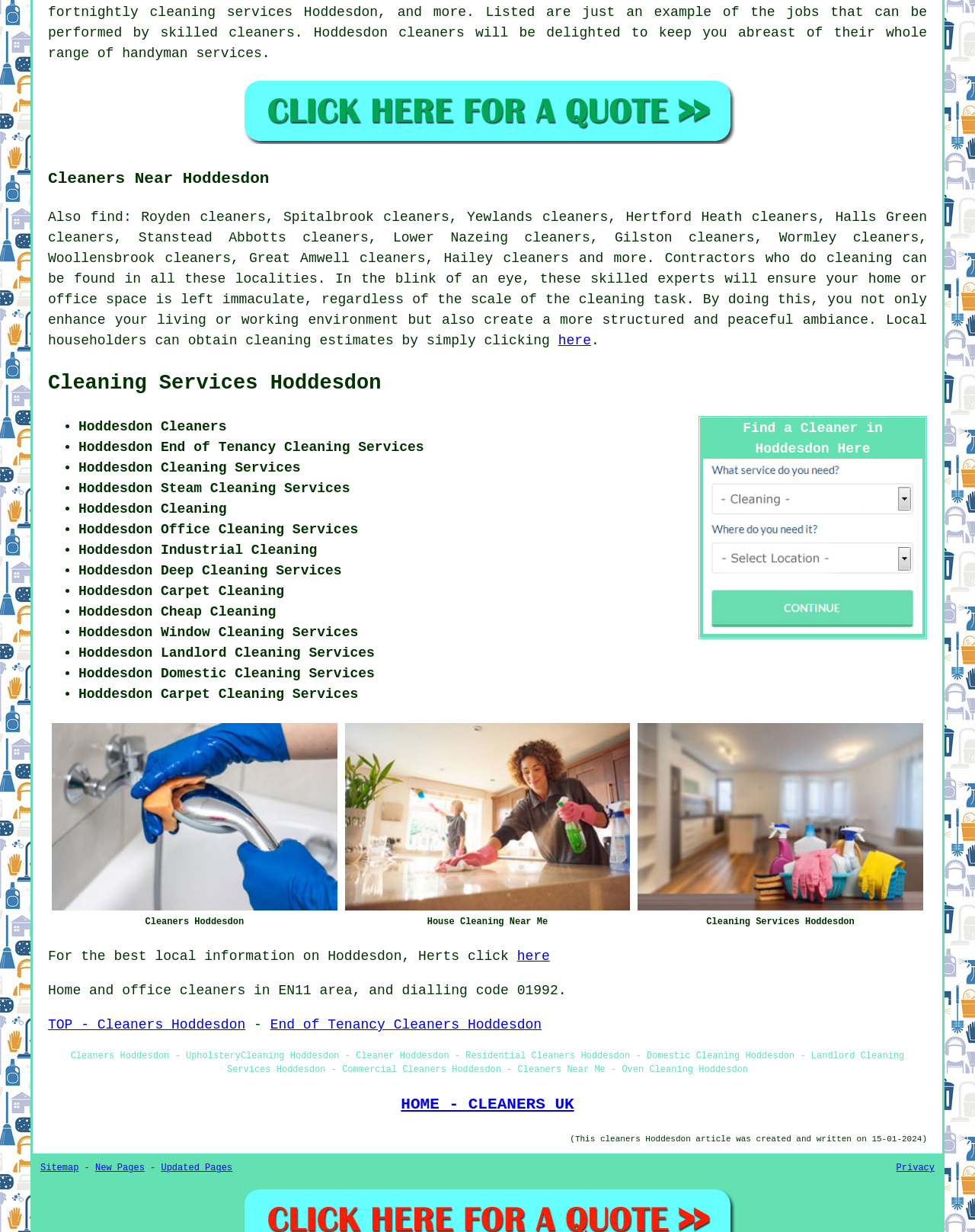What types of cleaning services are offered in Hoddesdon?
Please provide a comprehensive answer based on the contents of the image.

The webpage lists various types of cleaning services offered in Hoddesdon, including 'end of tenancy cleaning', 'carpet cleaning', 'upholstery cleaning', 'residential cleaning', 'domestic cleaning', 'landlord cleaning services', 'commercial cleaning', and 'oven cleaning'.